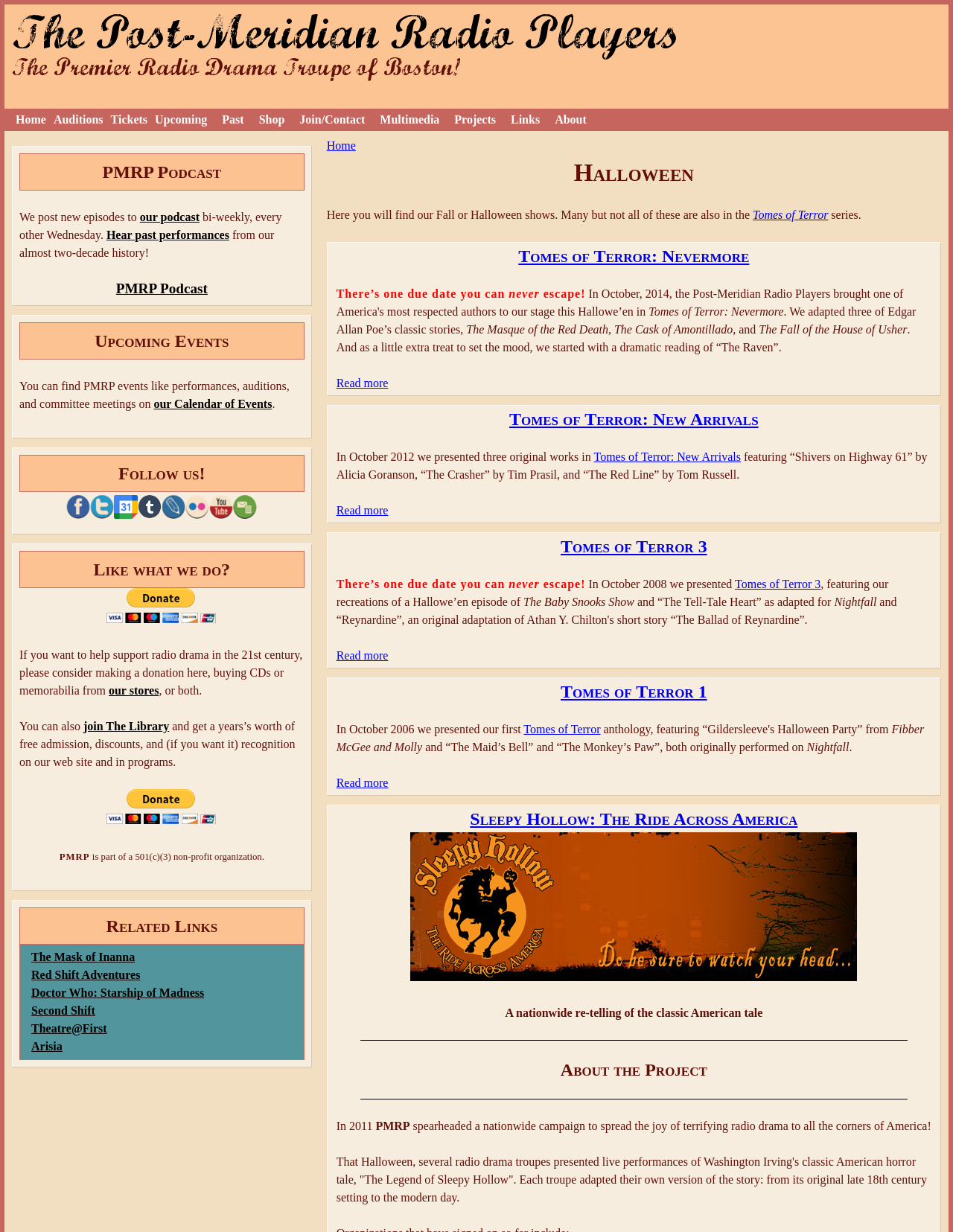Find and specify the bounding box coordinates that correspond to the clickable region for the instruction: "Learn more about Tomes of Terror 3".

[0.353, 0.527, 0.407, 0.537]